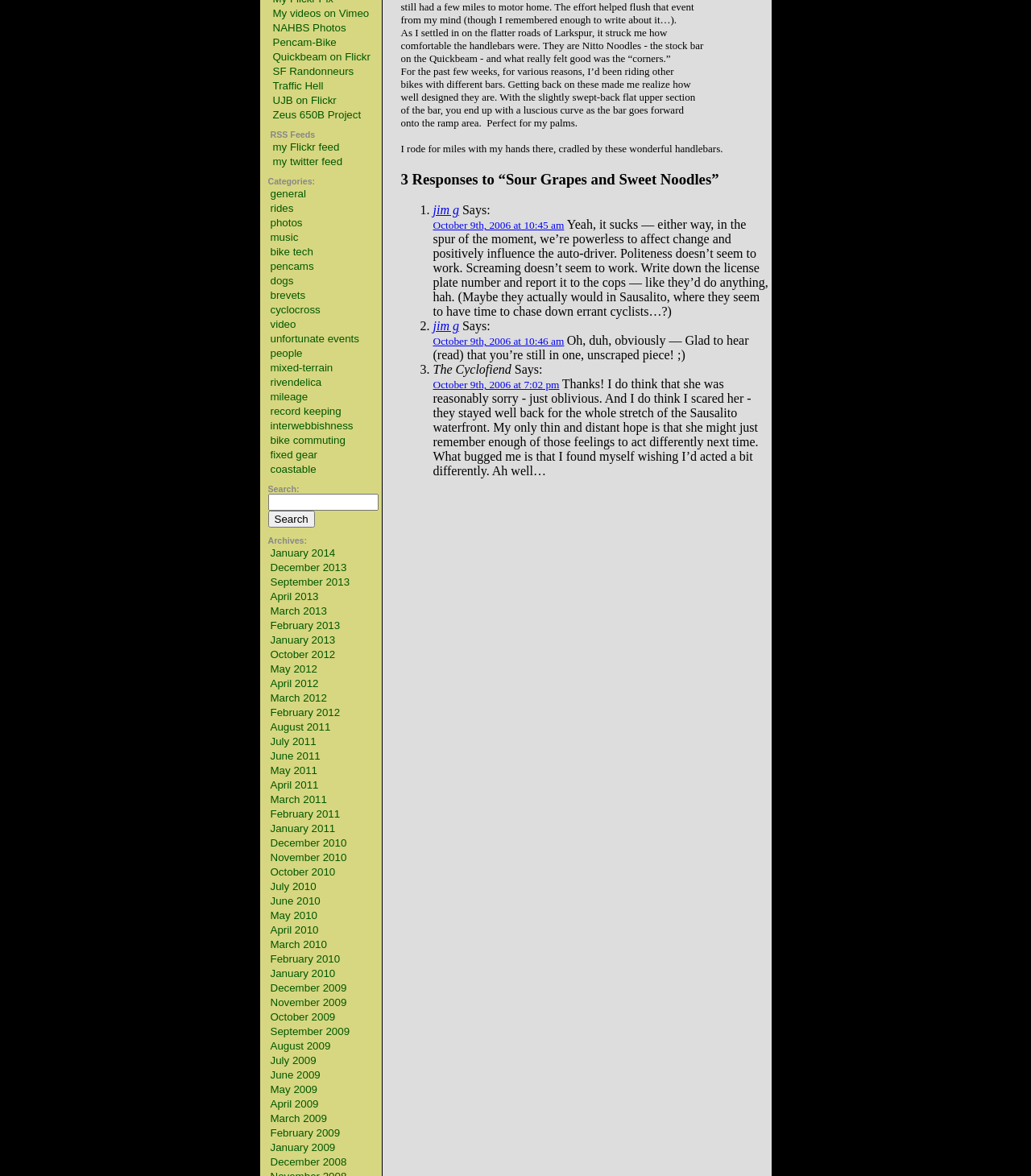Locate the bounding box coordinates of the element that needs to be clicked to carry out the instruction: "View the archives for January 2014". The coordinates should be given as four float numbers ranging from 0 to 1, i.e., [left, top, right, bottom].

[0.262, 0.465, 0.325, 0.475]